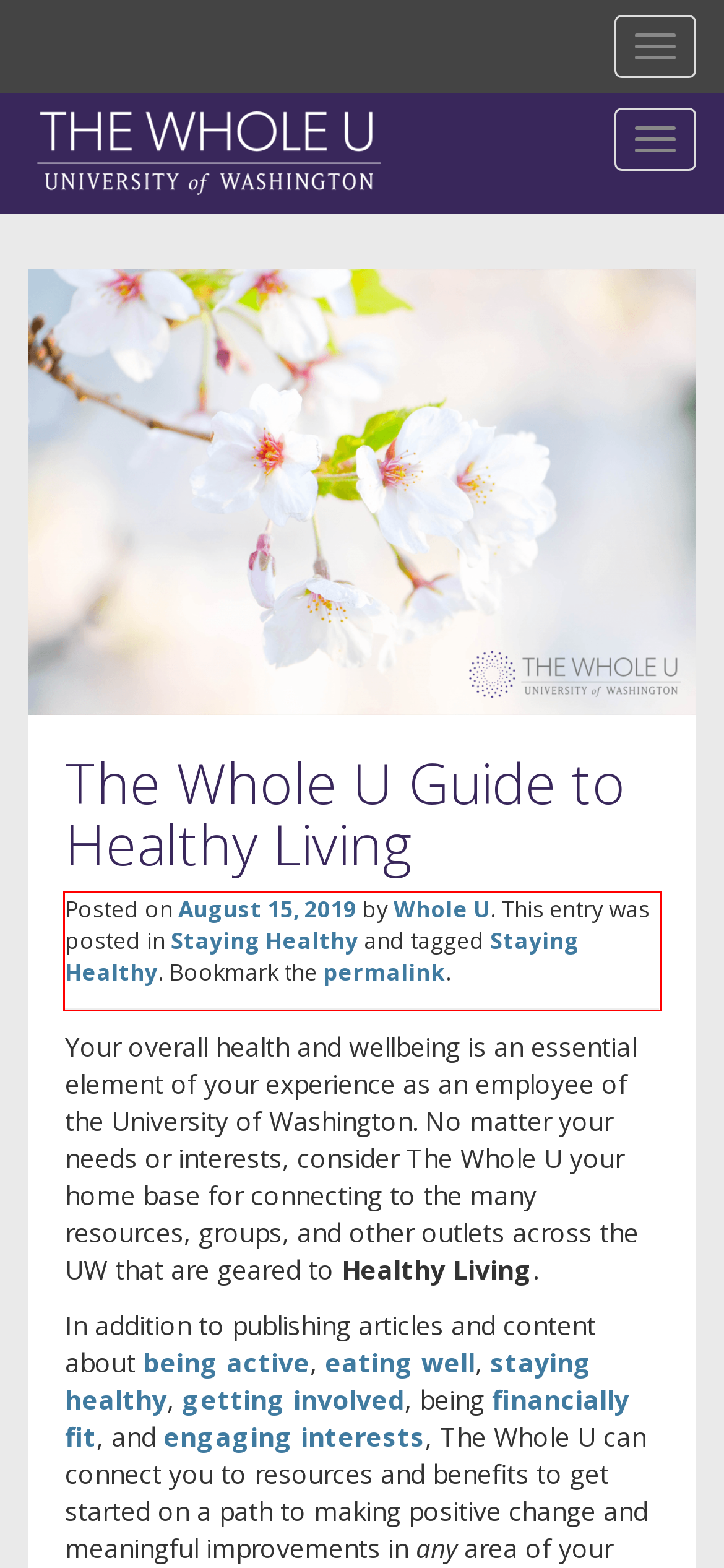Given a screenshot of a webpage, locate the red bounding box and extract the text it encloses.

Posted on August 15, 2019 by Whole U. This entry was posted in Staying Healthy and tagged Staying Healthy. Bookmark the permalink.